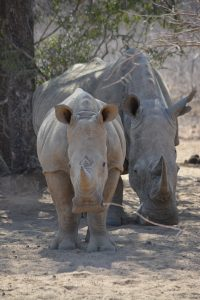Reply to the question with a single word or phrase:
Where was the image captured?

Mokolodi Nature Reserve